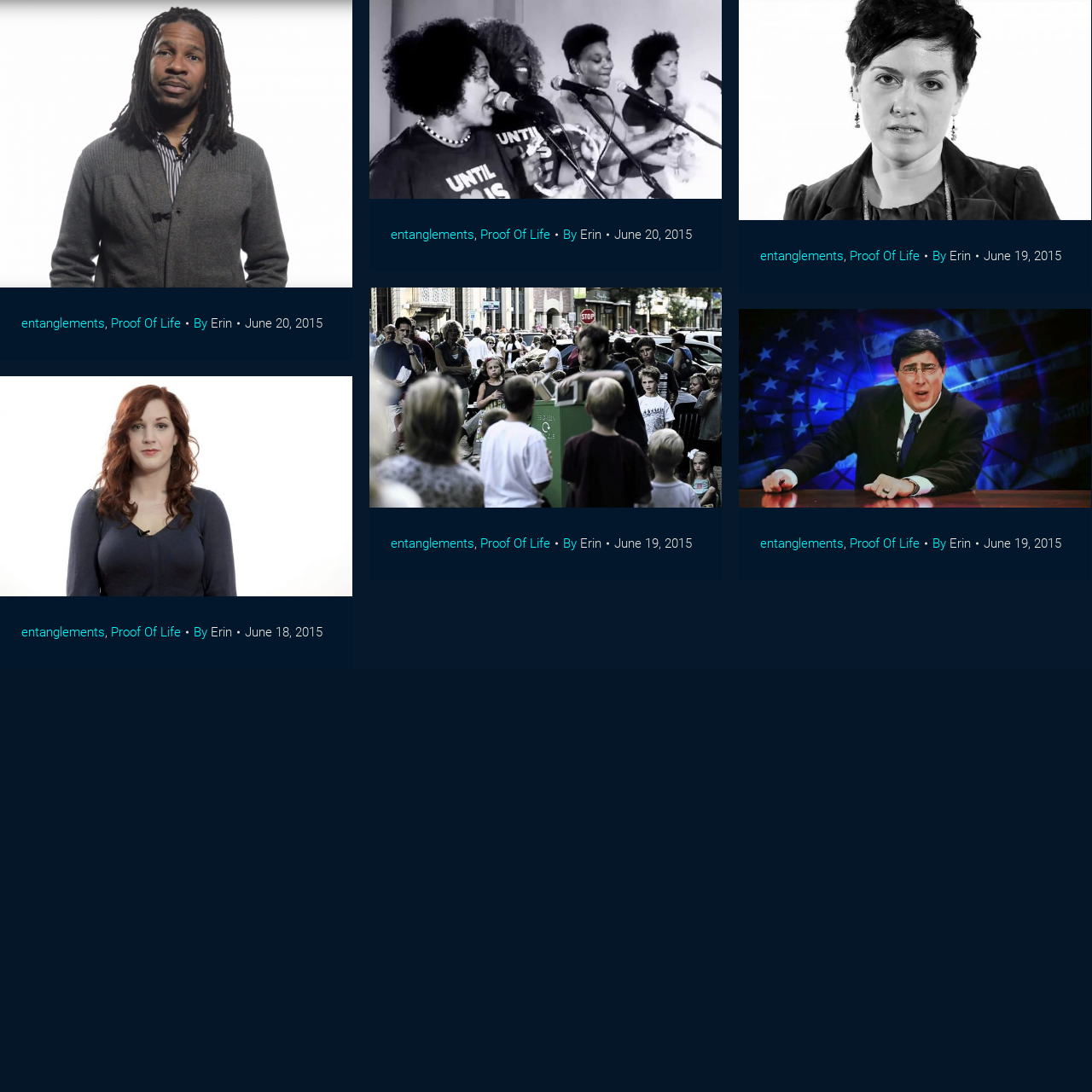Please determine the bounding box coordinates for the element that should be clicked to follow these instructions: "view the image of STAND".

[0.338, 0.0, 0.661, 0.182]